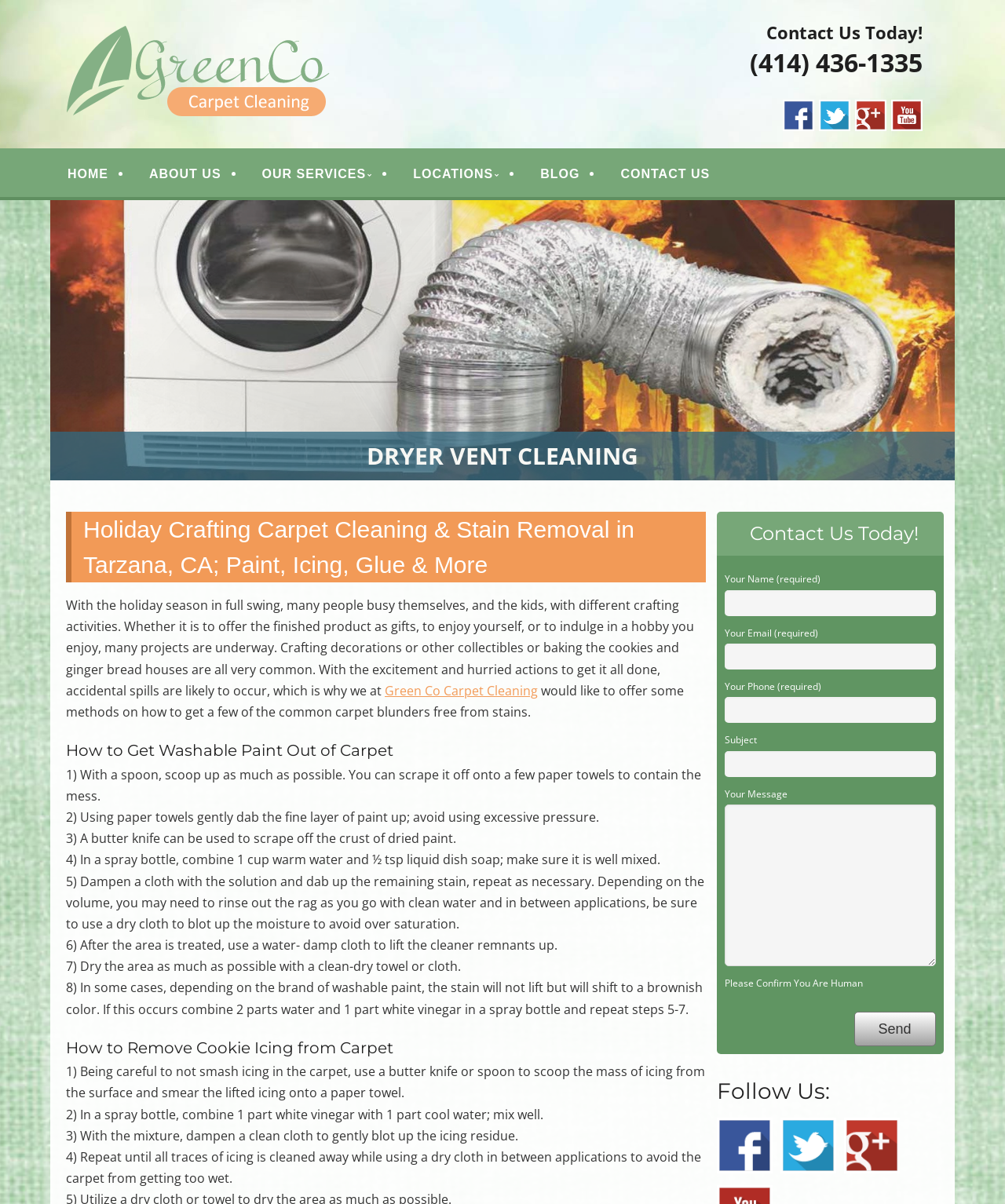Extract the main heading text from the webpage.

GREENCO AIR DUCT CLEANING